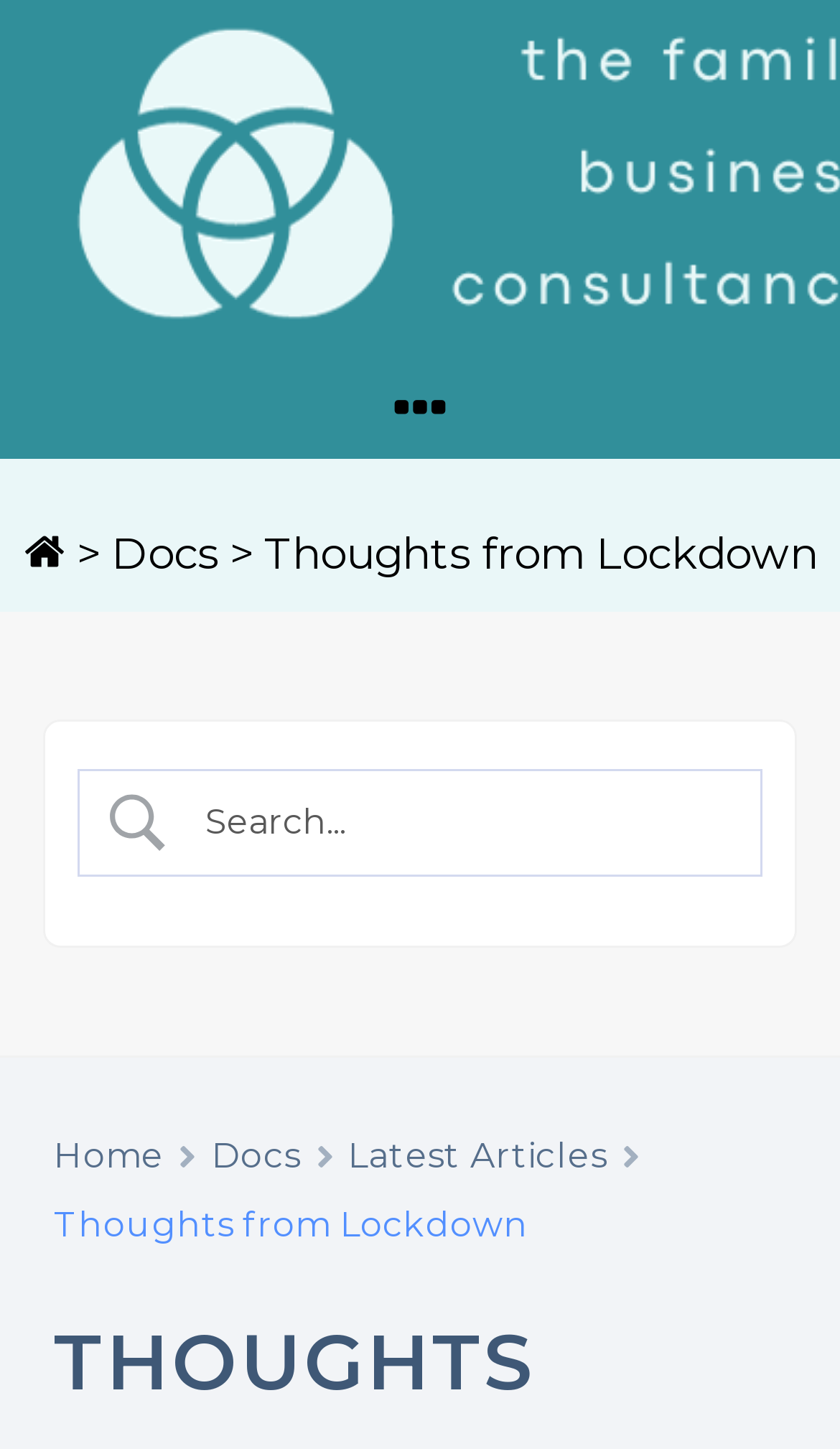Extract the primary heading text from the webpage.

THOUGHTS FROM LOCKDOWN